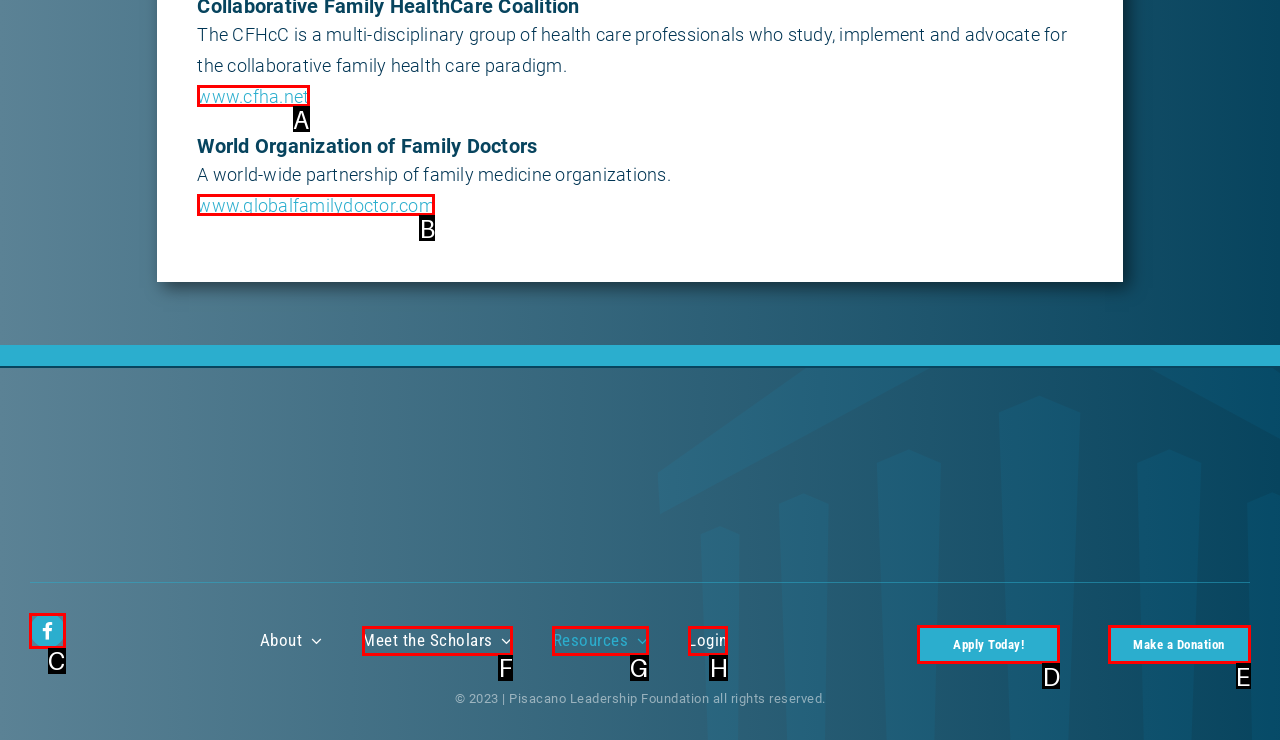Decide which HTML element to click to complete the task: Apply Today! Provide the letter of the appropriate option.

D